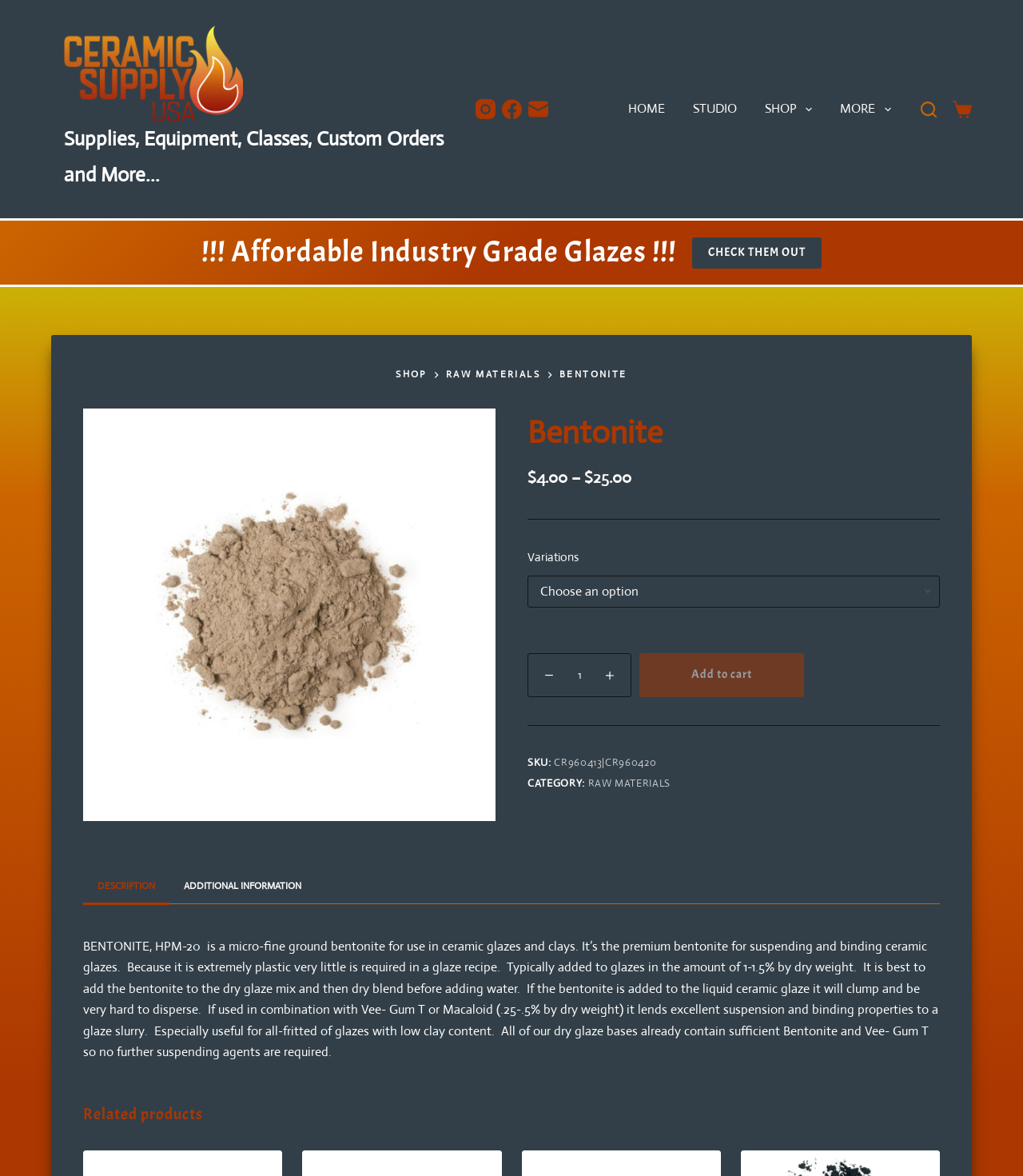What is the category of the Bentonite product?
Look at the screenshot and give a one-word or phrase answer.

RAW MATERIALS